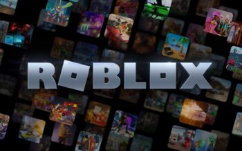What does the Roblox platform allow users to do?
Please provide a comprehensive answer based on the details in the screenshot.

The caption states that Roblox is a popular online platform that allows users to create and play games developed by other users, which implies that users have the ability to both create and play games on the platform.